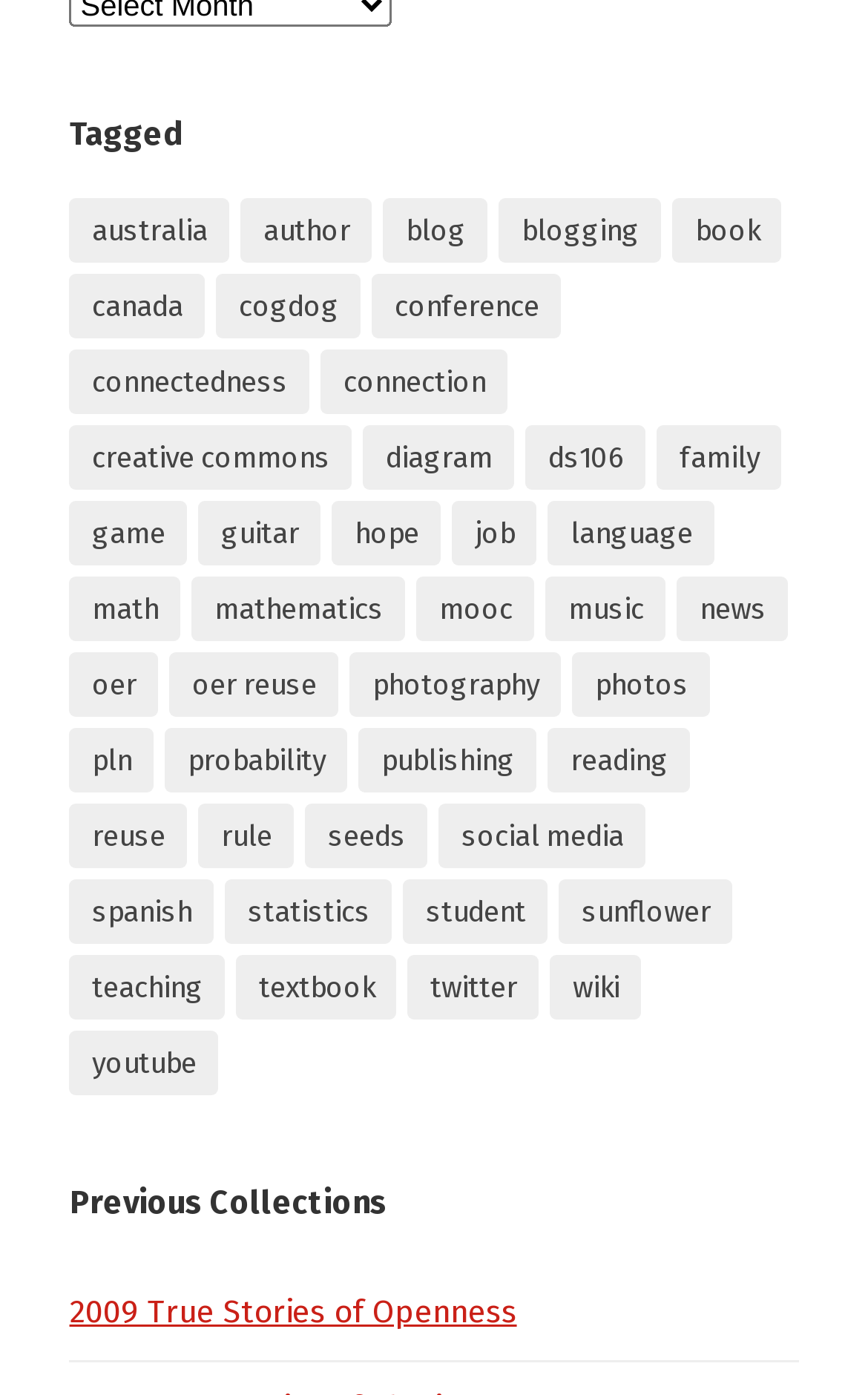Give a short answer using one word or phrase for the question:
How many links have only one item?

2